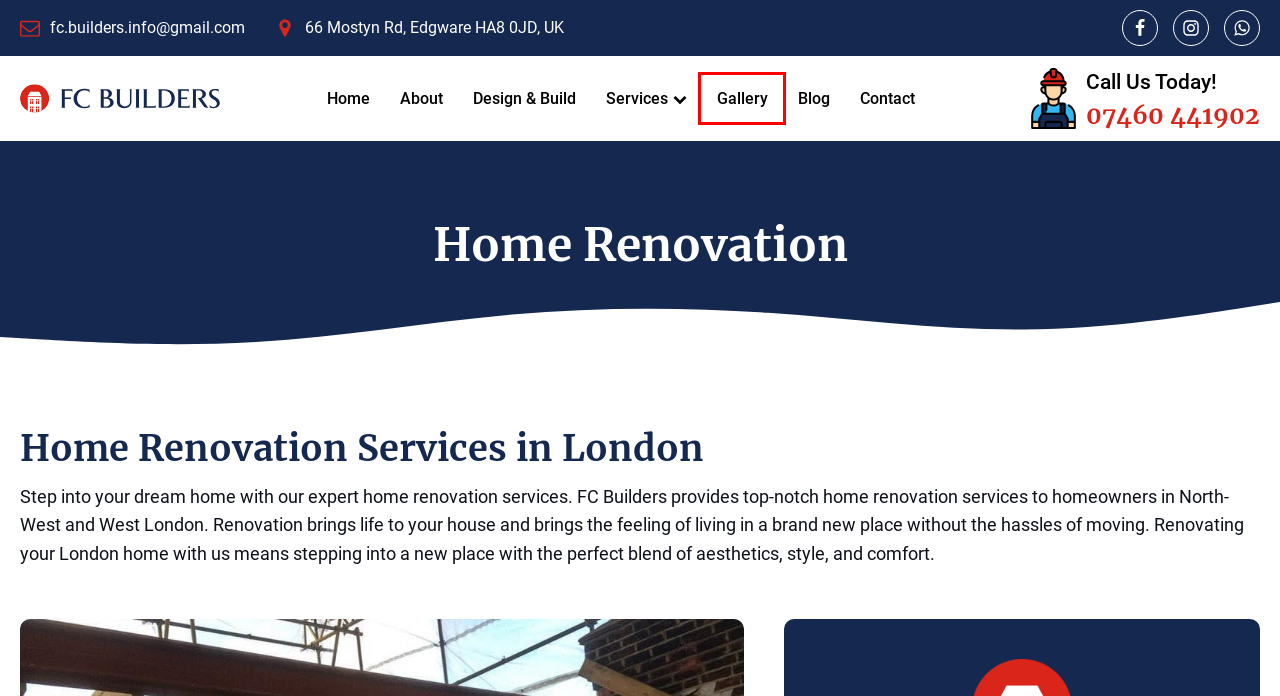Assess the screenshot of a webpage with a red bounding box and determine which webpage description most accurately matches the new page after clicking the element within the red box. Here are the options:
A. Blog - Best Construction Services in London
B. Contact - Best Construction Services in London
C. Aiba Technologies - Unlock Digital Opportunities
D. Microcement Services - Best Construction Services in London
E. Design & Build - Best Construction Services in London
F. Best Construction Services in London - FC Builders London Ltd
G. About - Best Construction Services in London
H. Gallery - Best Construction Services in London

H